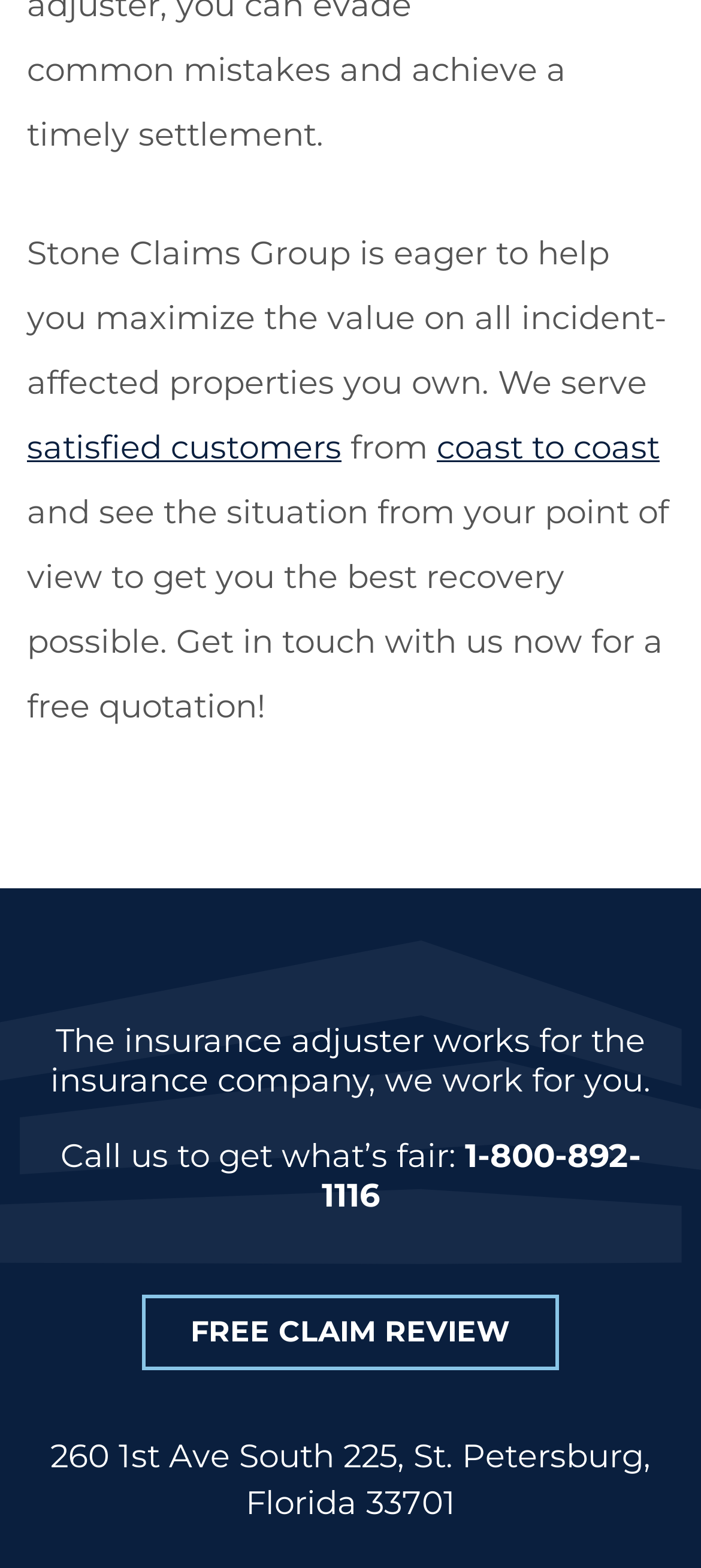What does Stone Claims Group do?
Identify the answer in the screenshot and reply with a single word or phrase.

Helps with insurance claims